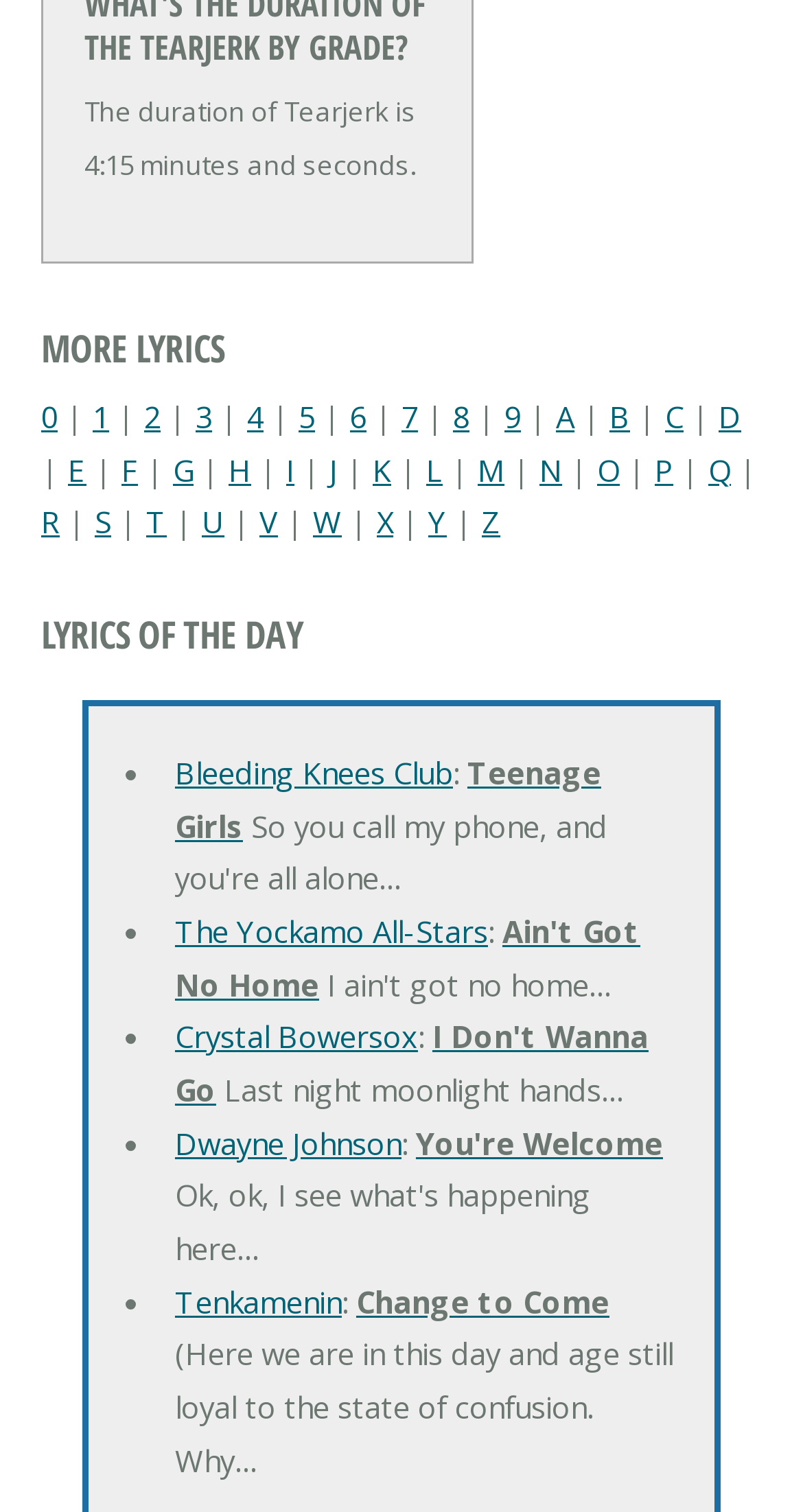Respond to the following question with a brief word or phrase:
How many static text elements are there on the webpage?

14